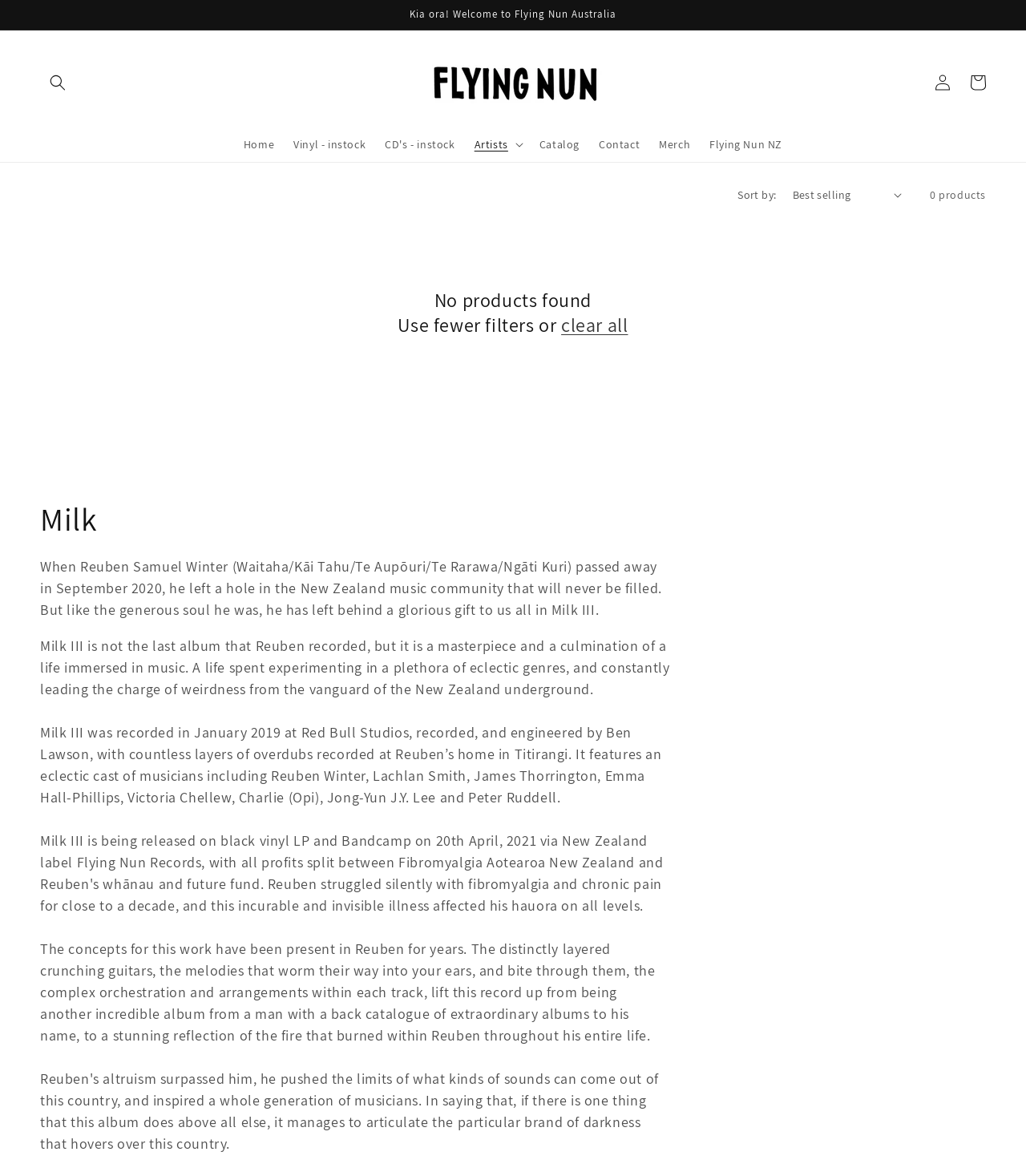Please identify the bounding box coordinates of where to click in order to follow the instruction: "Clear all filters".

[0.547, 0.266, 0.612, 0.287]